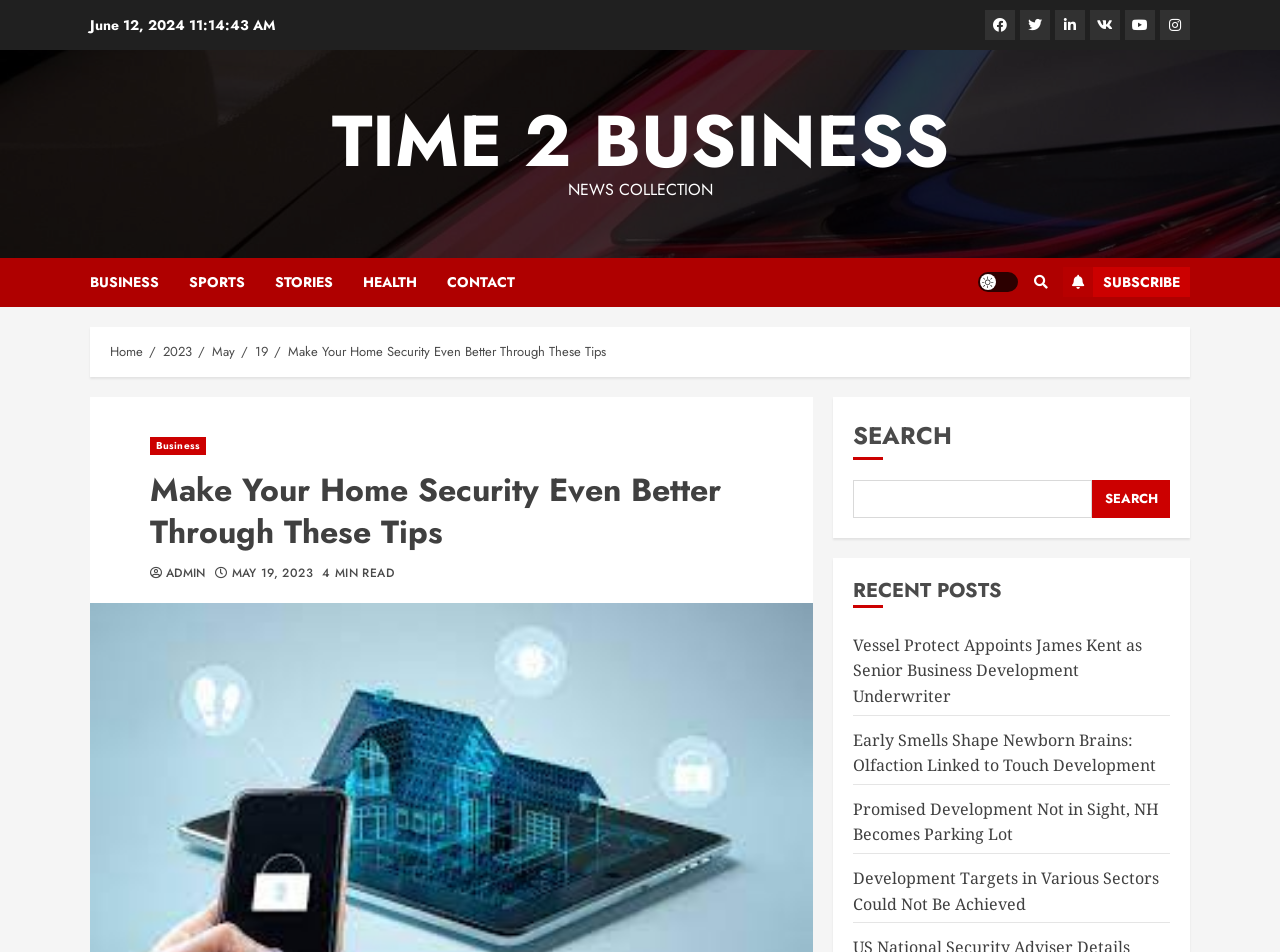Show the bounding box coordinates for the HTML element described as: "Time 2 Business".

[0.259, 0.093, 0.741, 0.203]